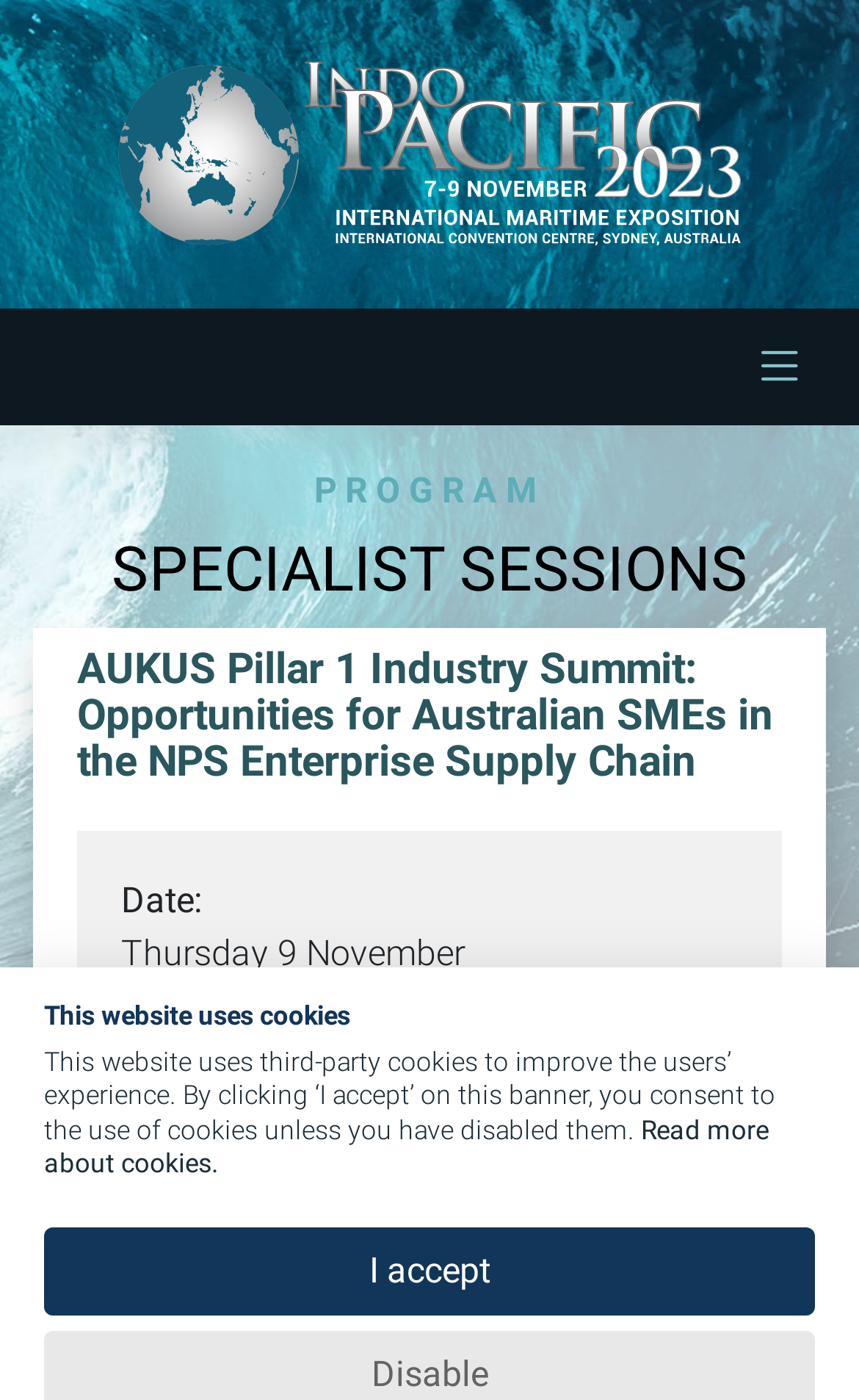What is the date of the AUKUS Pillar 1 Industry Summit?
Provide a fully detailed and comprehensive answer to the question.

I found the answer by looking at the 'PROGRAM' section, where I saw a heading 'AUKUS Pillar 1 Industry Summit: Opportunities for Australian SMEs in the NPS Enterprise Supply Chain'. Below this heading, I found a 'Date:' label followed by the text 'Thursday 9 November', which is the answer to the question.